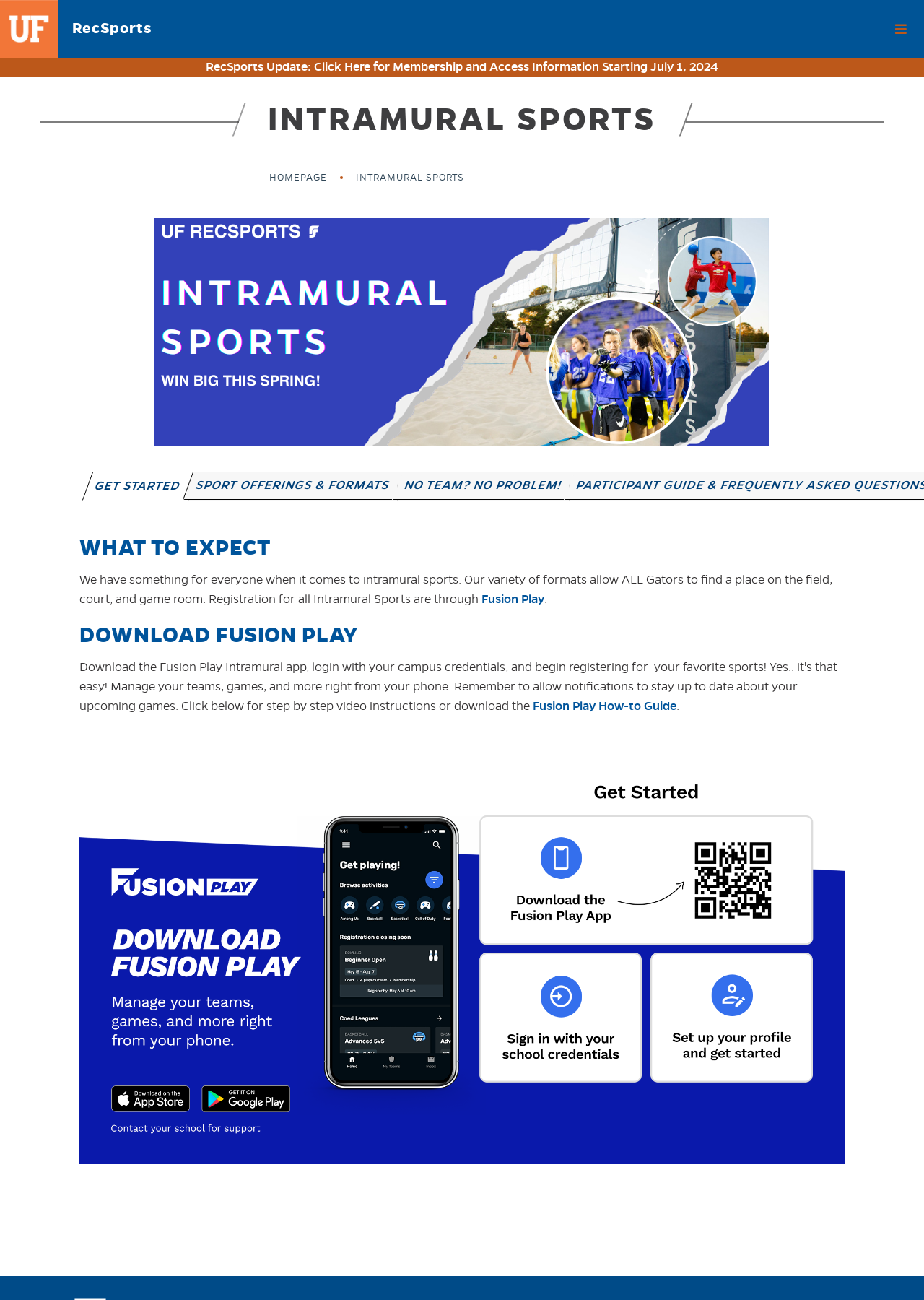What is the purpose of the intramural sports program?
Please provide a single word or phrase based on the screenshot.

For all Gators to find a place